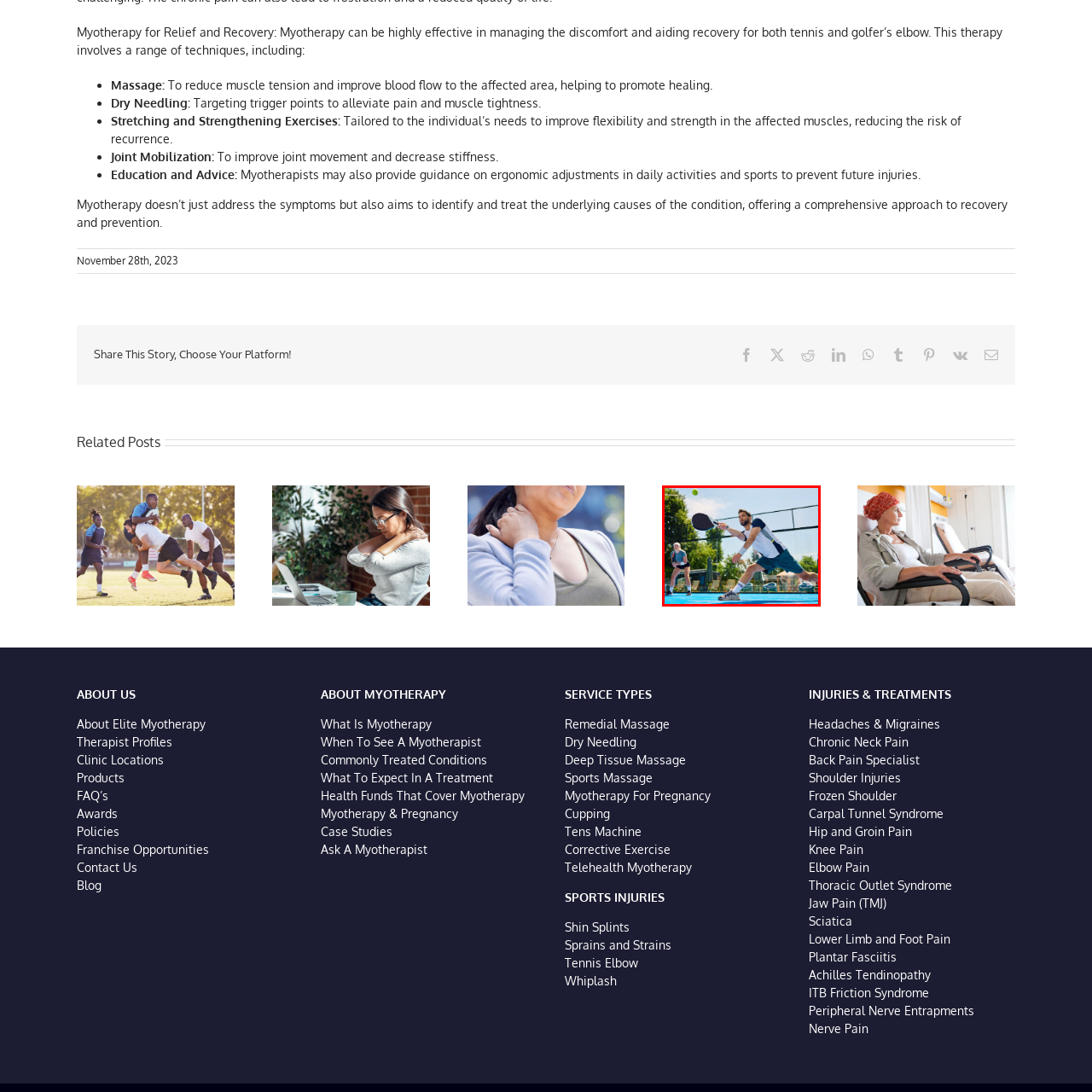Provide an extensive and detailed caption for the image section enclosed by the red boundary.

In this dynamic image, two players engage in a thrilling pickleball match on an outdoor court. The male player, positioned in the foreground, is executing a powerful forehand stroke, demonstrating agility and anticipation as he stretches to connect with the ball. He wears a sporty white and blue shirt paired with teal shorts, showcasing an athletic look suited for the game. 

In the background, the female player is poised and ready to react, embodying the collaborative spirit of doubles play. The sunny day adds vibrancy to the scene, while lush greenery and outdoor seating create a refreshing atmosphere around the court. This engaging moment captures the excitement of competitive sports and the importance of physical activity in preventing and managing injuries, as highlighted in related healthcare discussions about myotherapy techniques for athletic recovery.